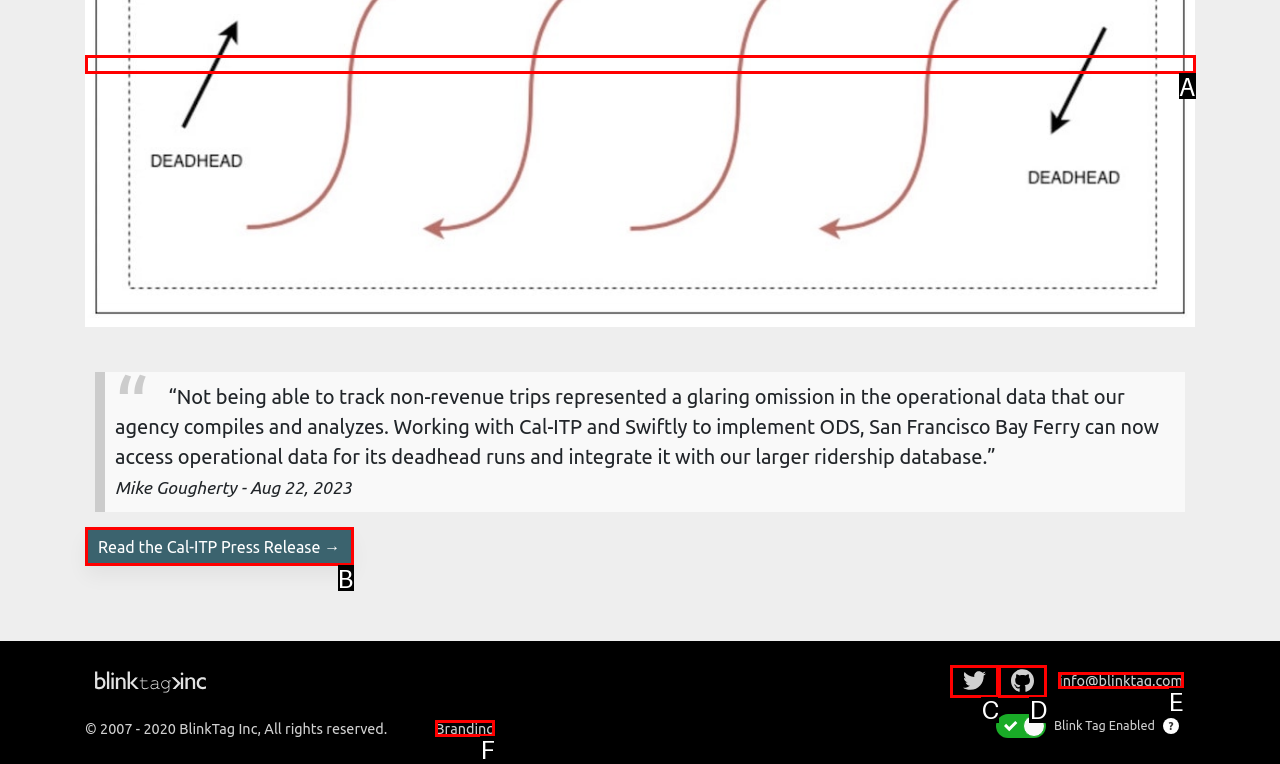Identify the letter of the option that best matches the following description: parent_node: info@blinktag.com title="BlinkTagInc on Github". Respond with the letter directly.

D